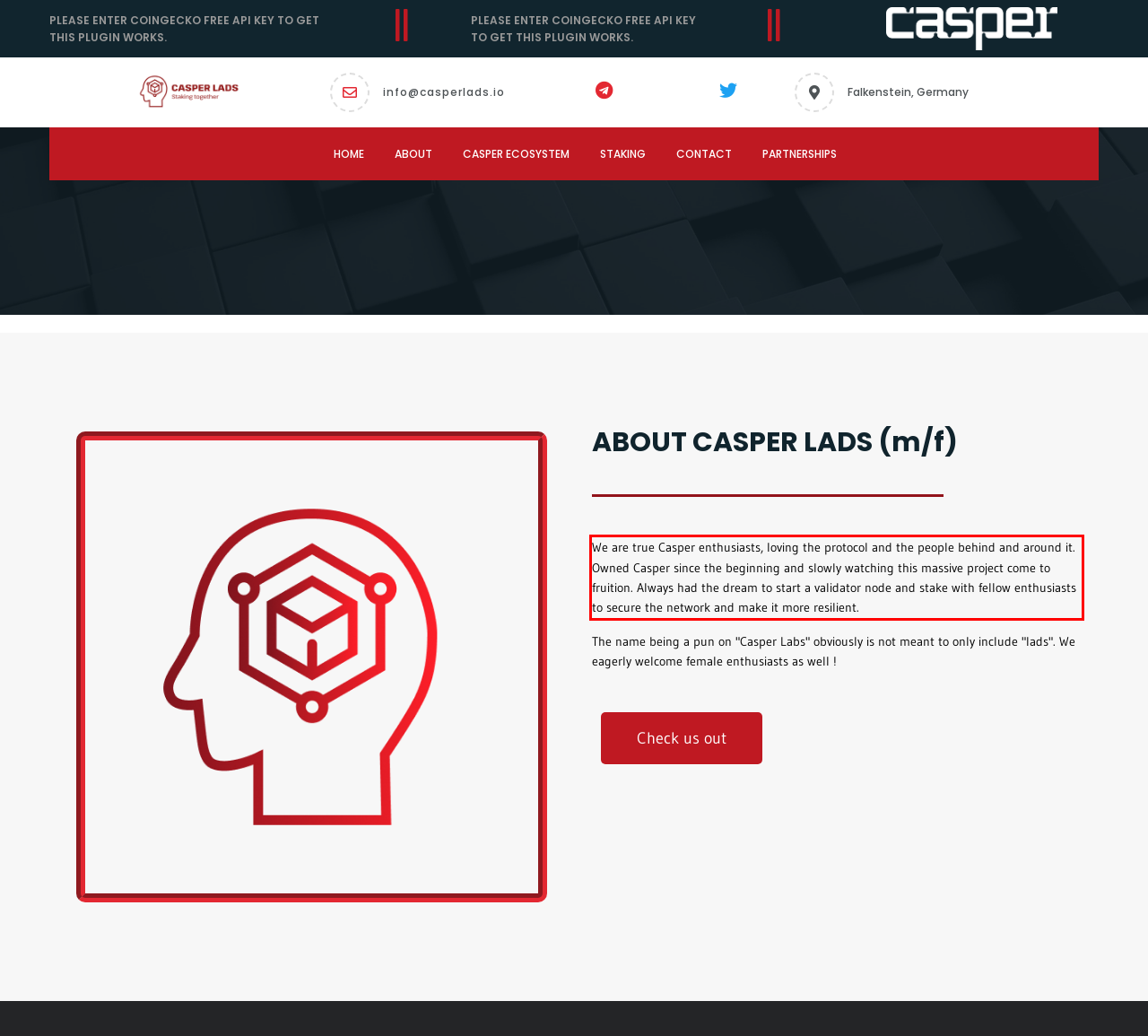Please examine the webpage screenshot containing a red bounding box and use OCR to recognize and output the text inside the red bounding box.

We are true Casper enthusiasts, loving the protocol and the people behind and around it. Owned Casper since the beginning and slowly watching this massive project come to fruition. Always had the dream to start a validator node and stake with fellow enthusiasts to secure the network and make it more resilient.